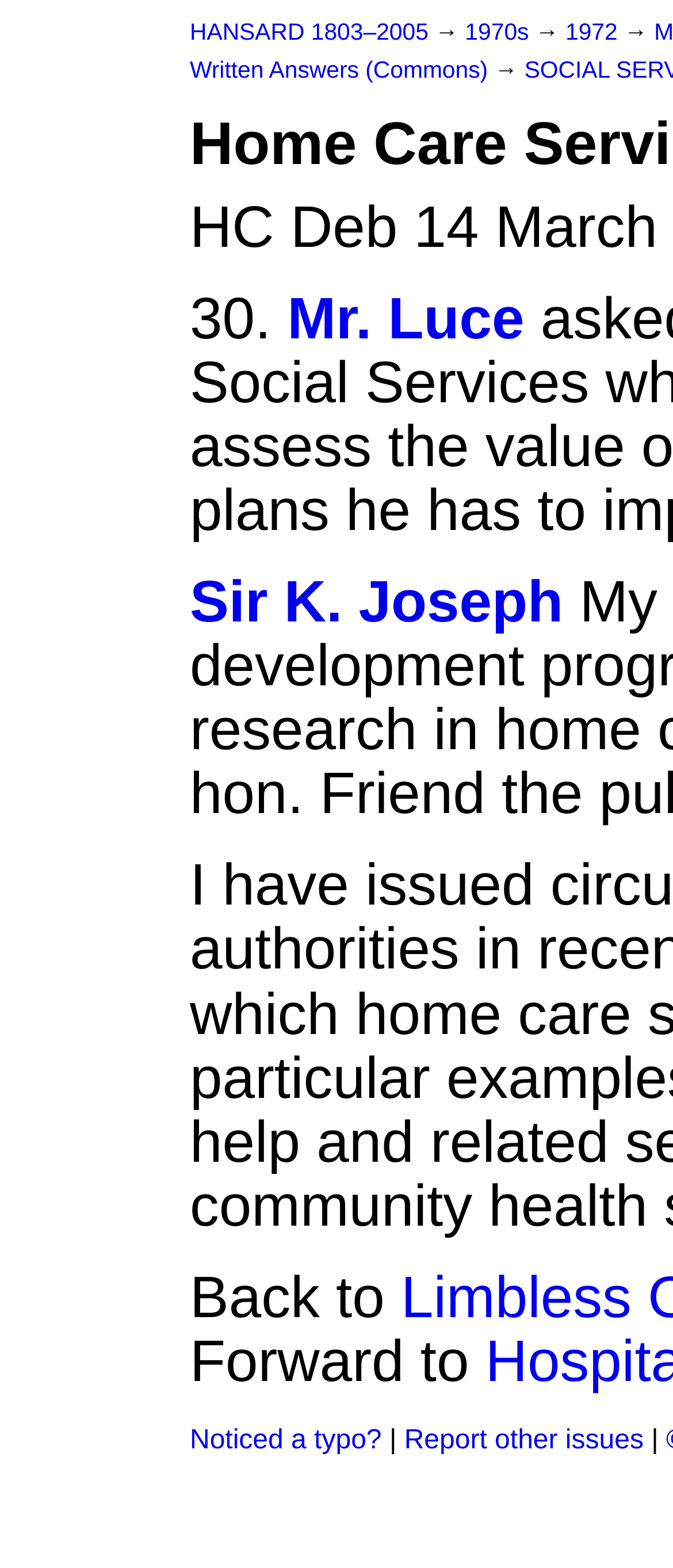Answer the question below with a single word or a brief phrase: 
What is the purpose of the 'Noticed a typo?' link?

Report typo